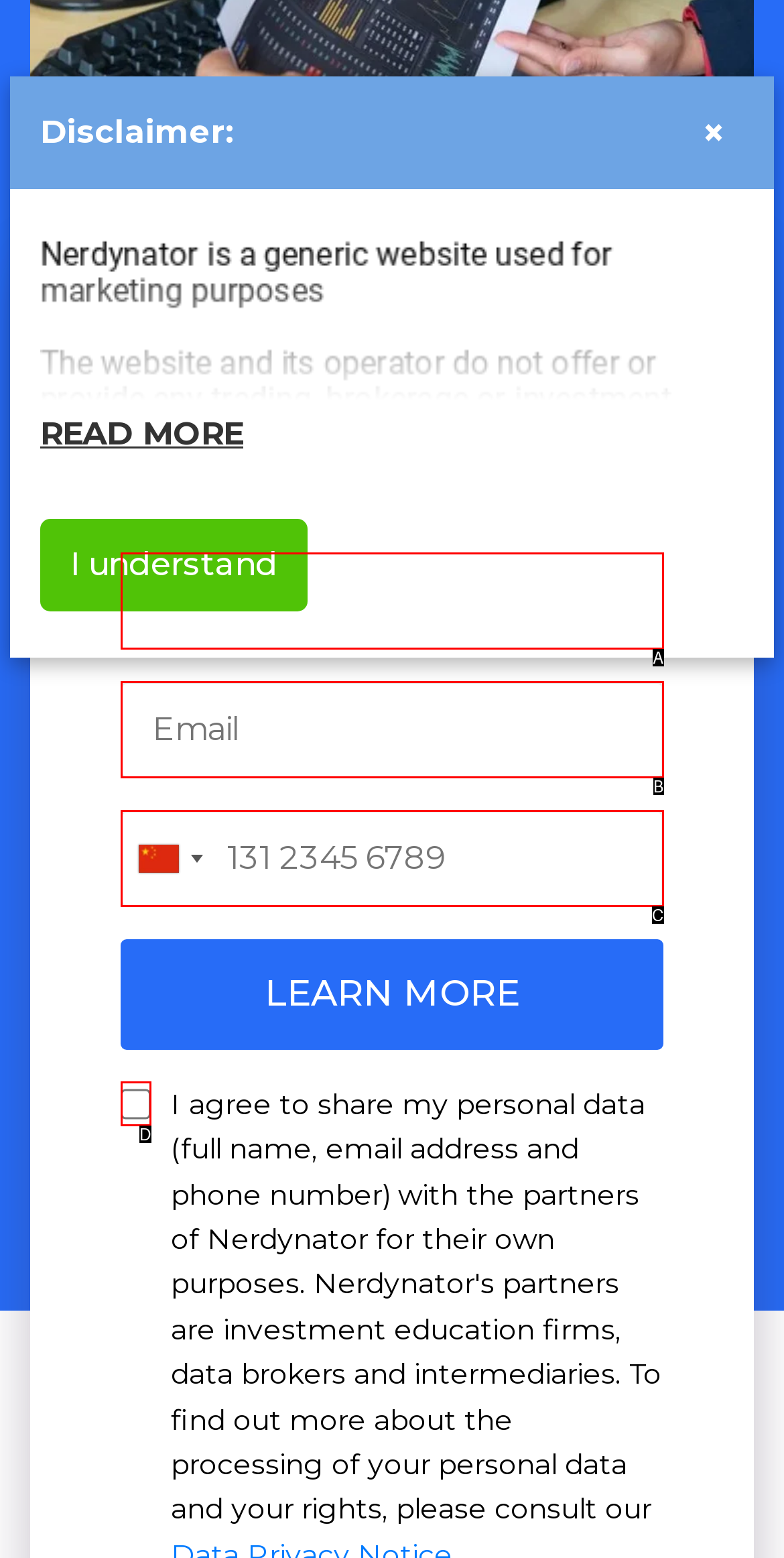Given the description: admin, identify the matching option. Answer with the corresponding letter.

None